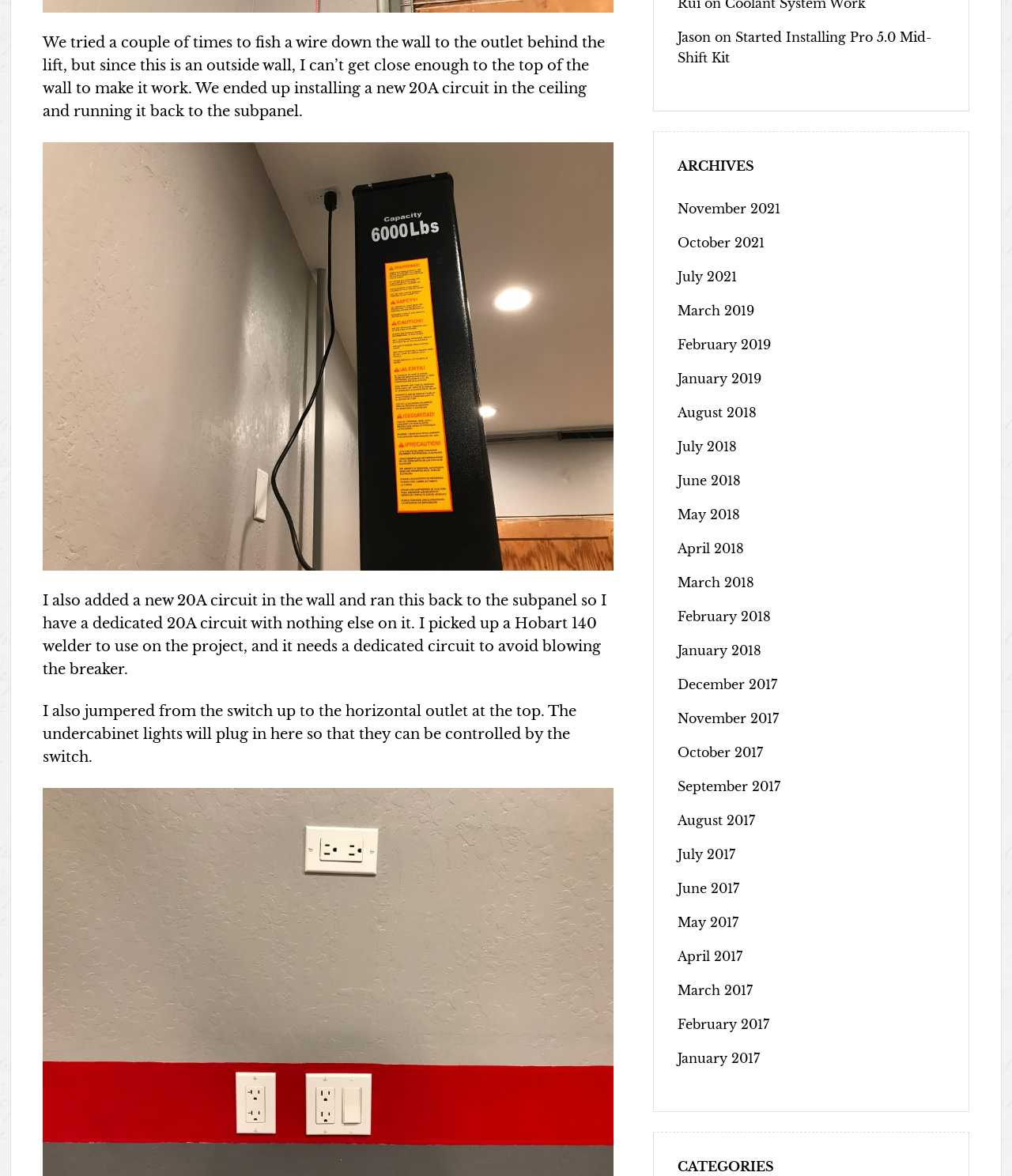Using the information in the image, give a detailed answer to the following question: What is the purpose of the new 20A circuit?

According to the text, the author installed a new 20A circuit in the ceiling and ran it back to the subpanel, and this circuit is dedicated for the Hobart 140 welder, which needs a dedicated circuit to avoid blowing the breaker.